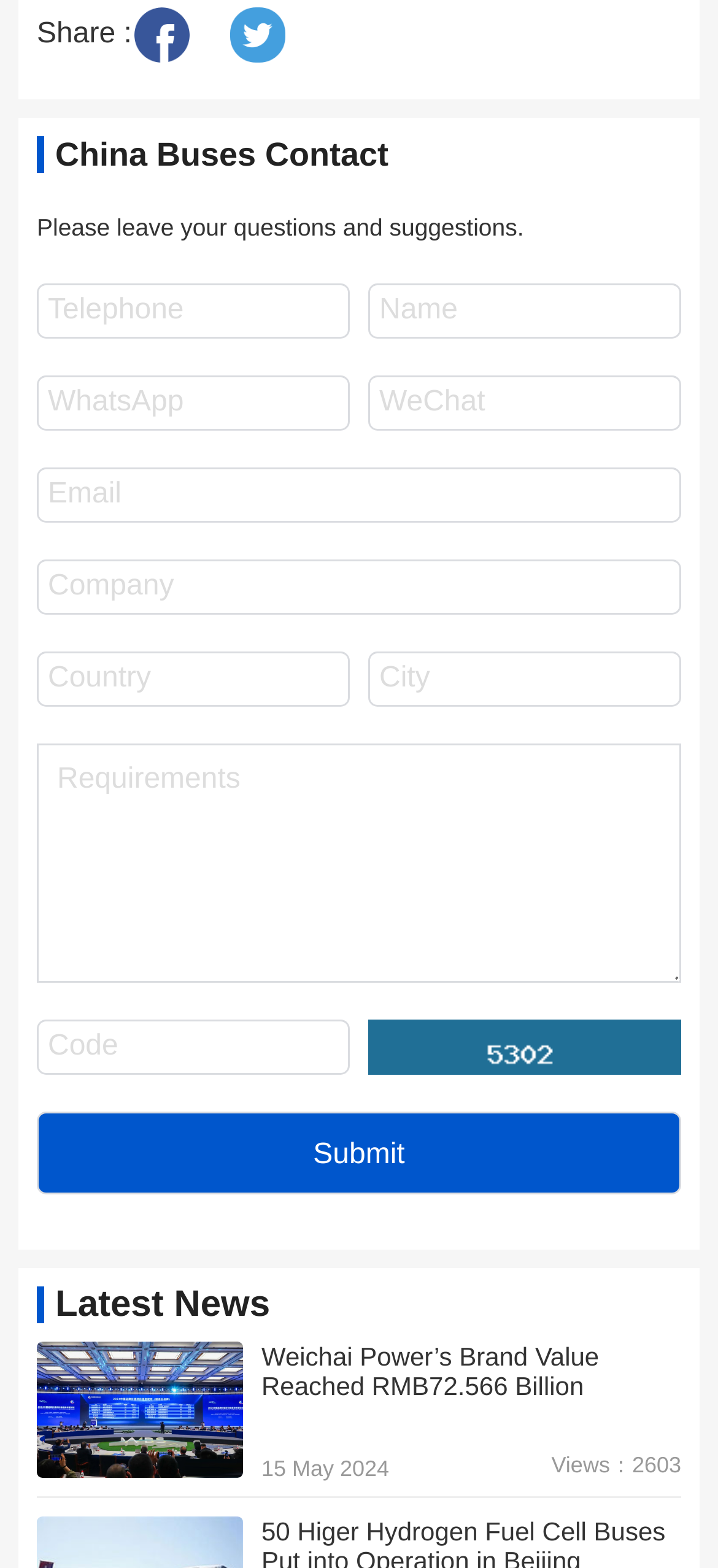Determine the bounding box coordinates of the element's region needed to click to follow the instruction: "Read the latest news". Provide these coordinates as four float numbers between 0 and 1, formatted as [left, top, right, bottom].

[0.338, 0.855, 0.949, 0.904]